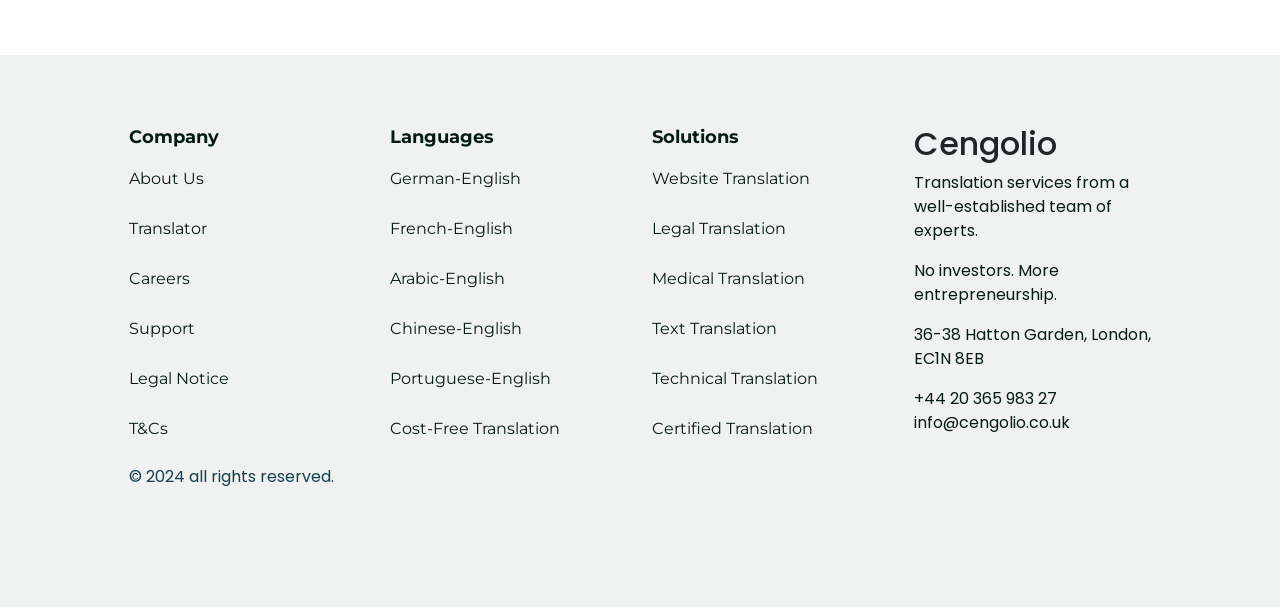Locate the coordinates of the bounding box for the clickable region that fulfills this instruction: "Click on About Us".

[0.1, 0.278, 0.159, 0.31]